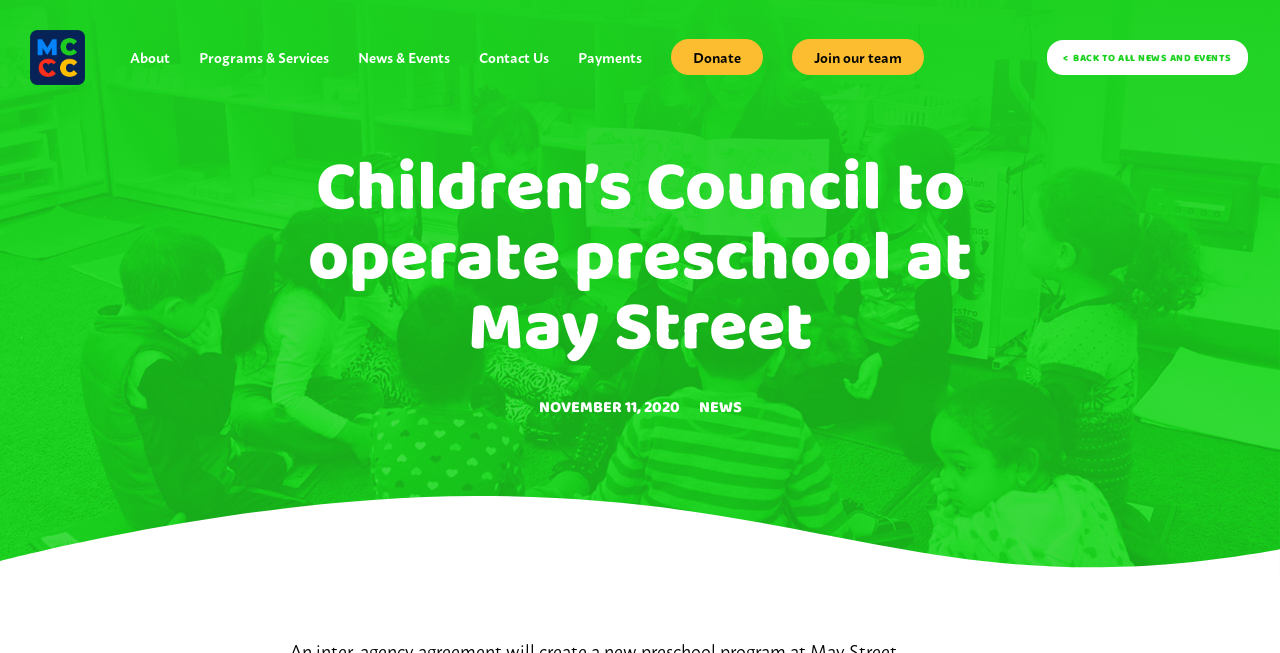Please answer the following question using a single word or phrase: 
What is the topic of the news article?

Preschool at May Street